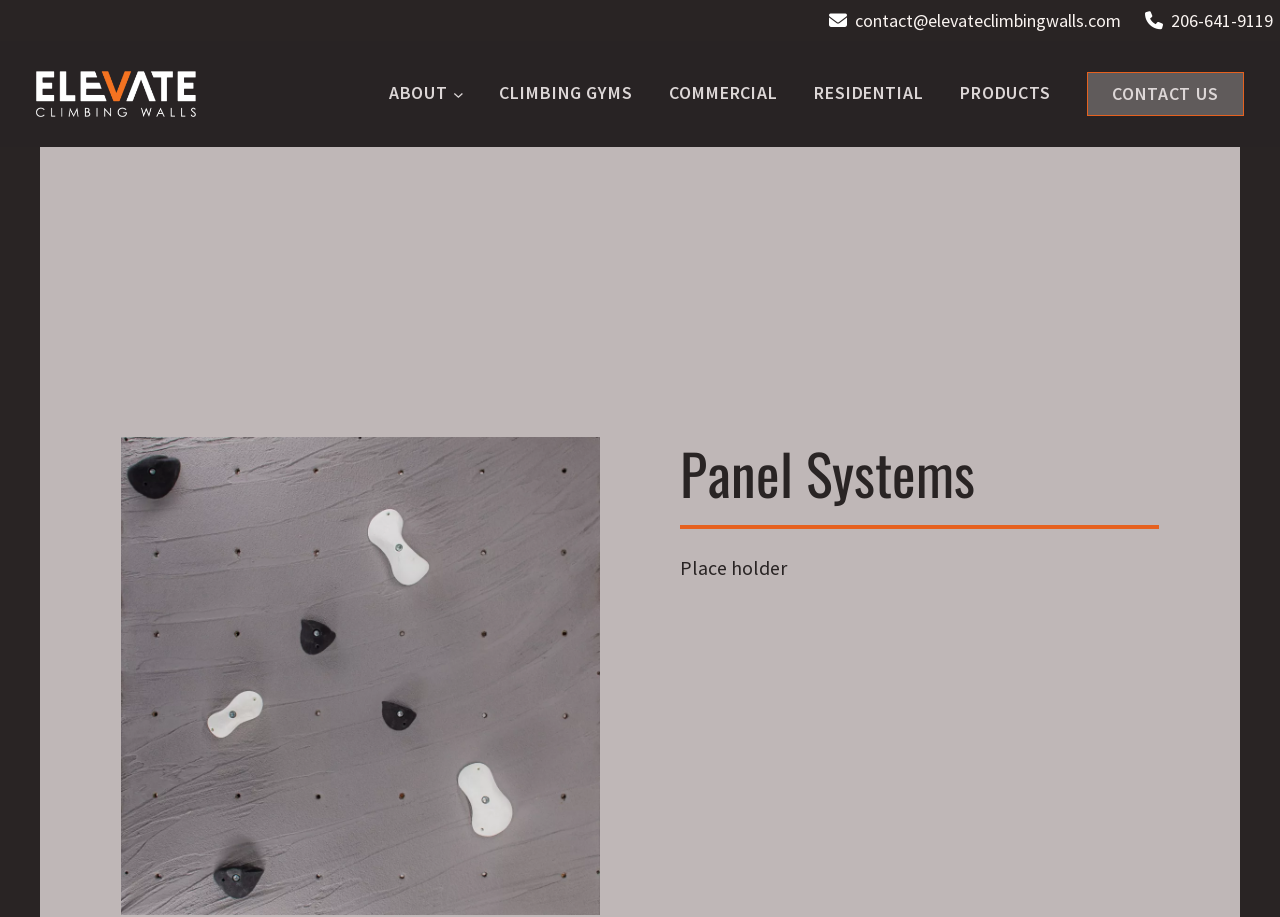Please answer the following question as detailed as possible based on the image: 
What is the text below the 'Panel Systems' heading?

I found this text by looking at the section below the 'Panel Systems' heading, where there is a static text element with the content 'Place holder'.